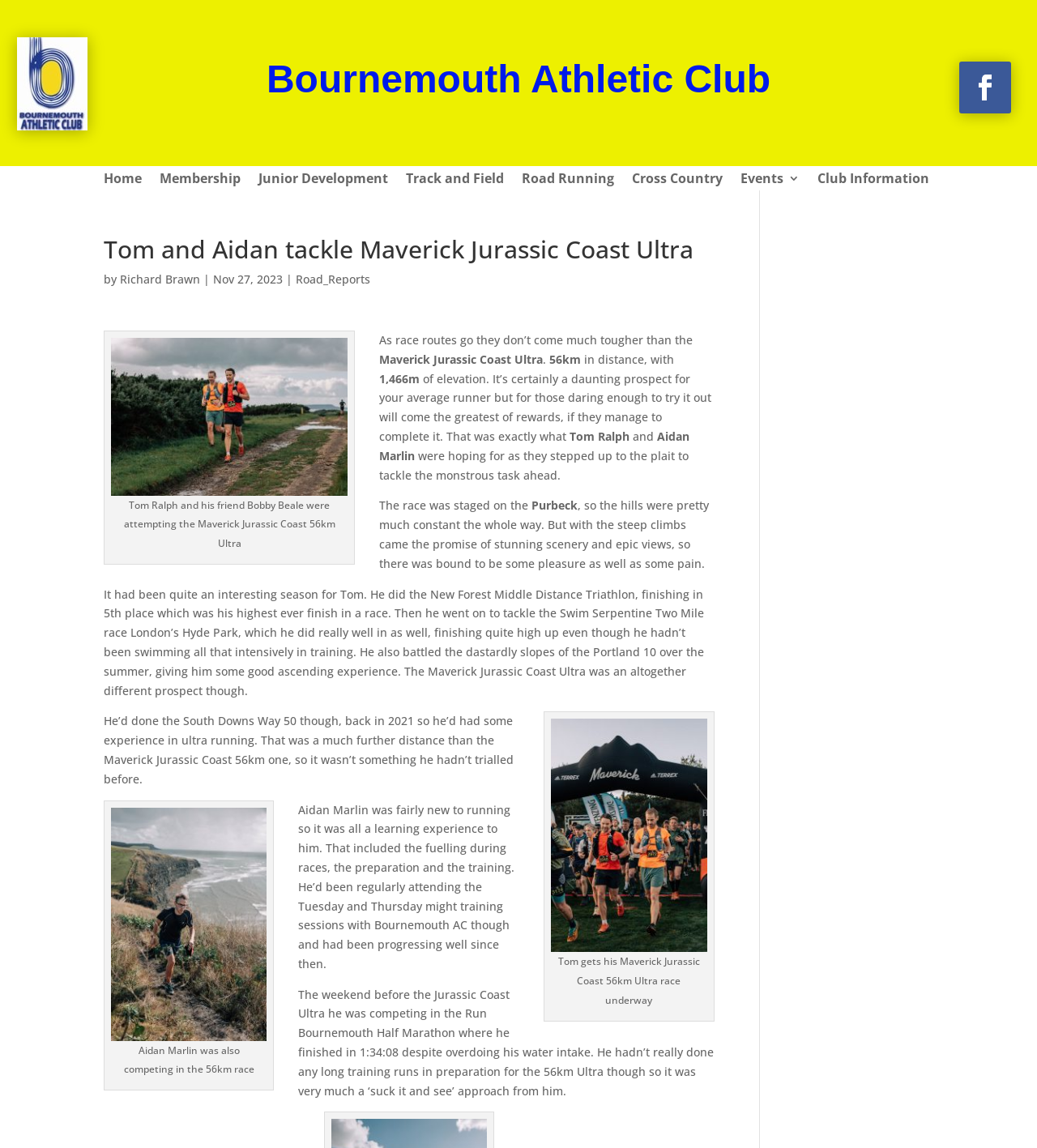Please locate the clickable area by providing the bounding box coordinates to follow this instruction: "Log in to the website".

None